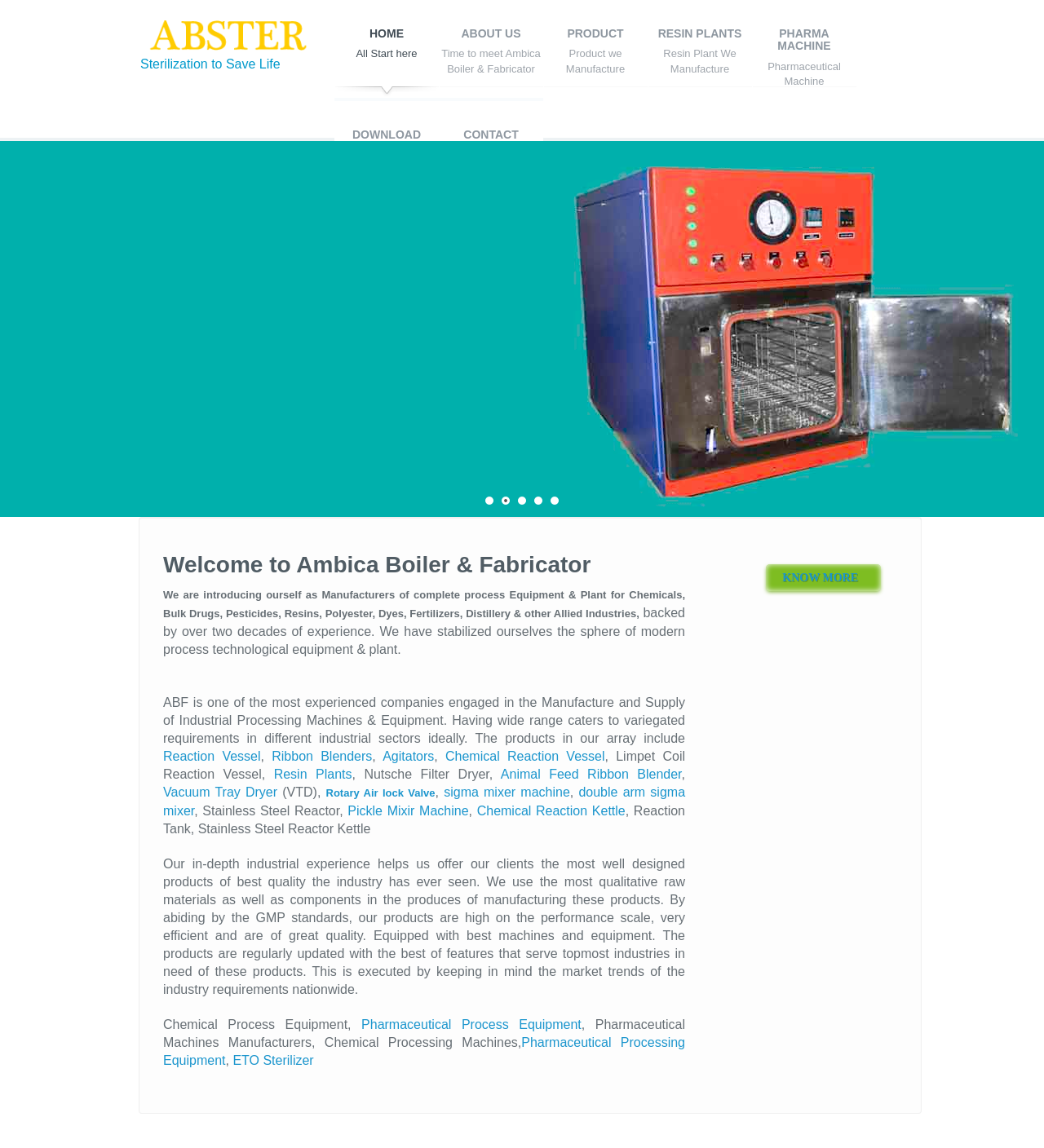Please answer the following question using a single word or phrase: 
What is the purpose of Cath Lab ETO Sterilizer?

For Cardiac cathlab